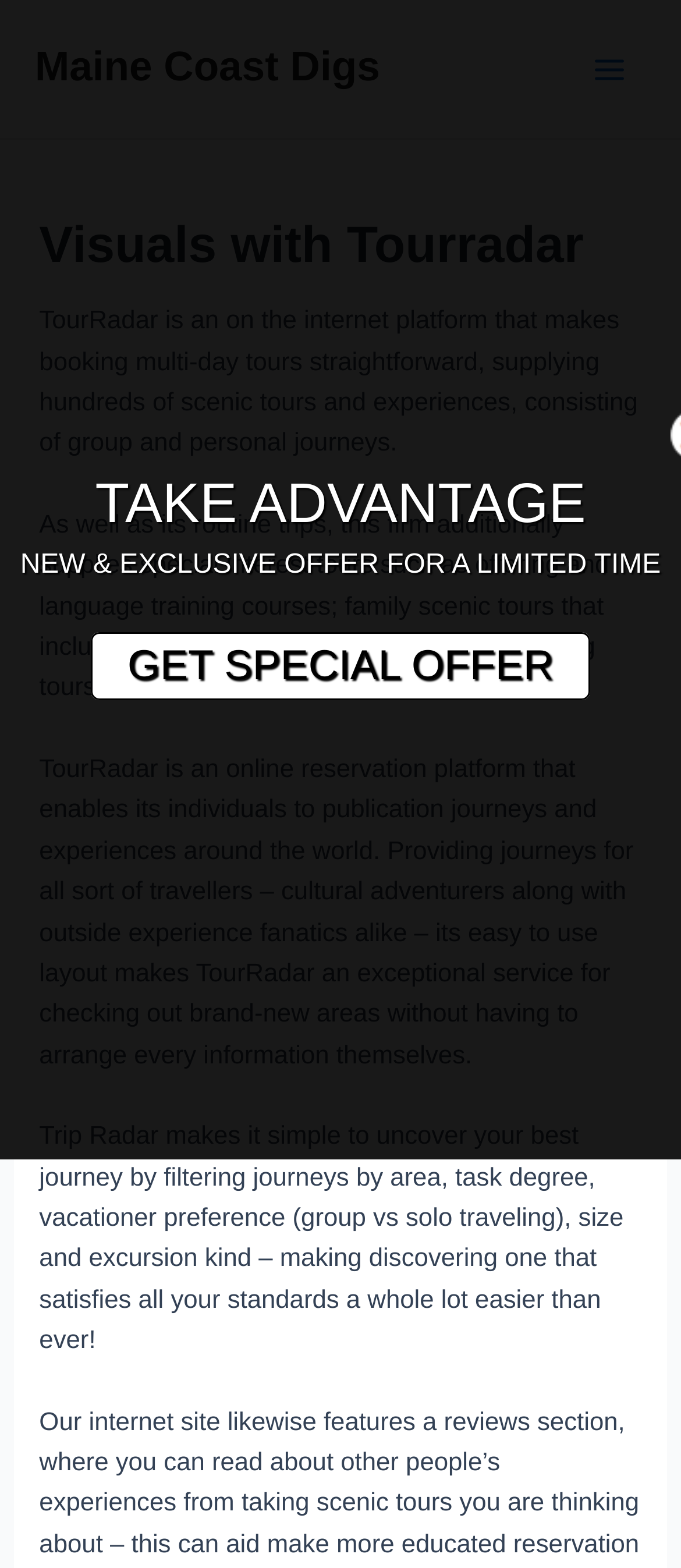What is the special offer for a limited time? Examine the screenshot and reply using just one word or a brief phrase.

Not specified